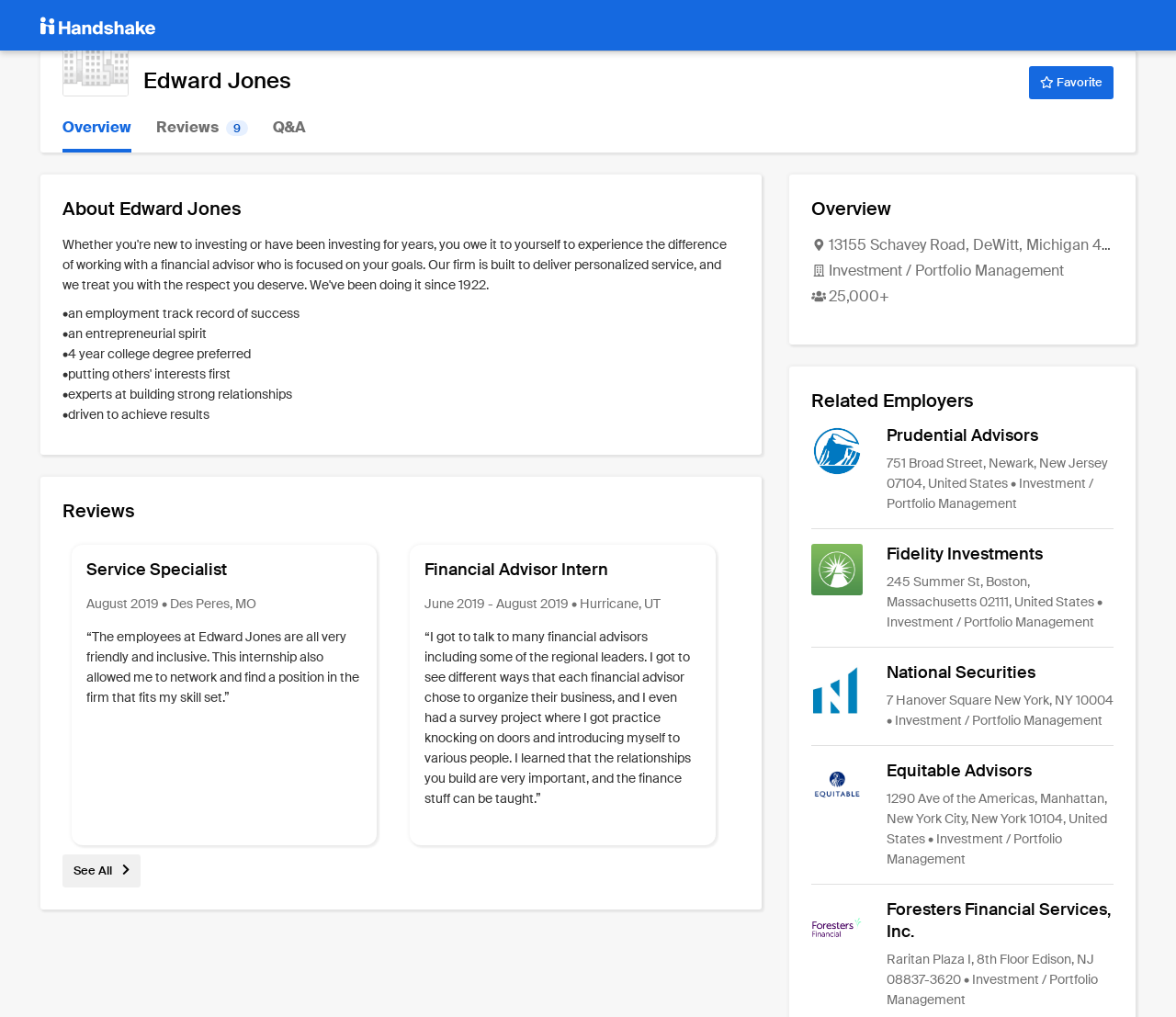Provide the bounding box coordinates for the UI element that is described by this text: "Reviews 9". The coordinates should be in the form of four float numbers between 0 and 1: [left, top, right, bottom].

[0.133, 0.101, 0.211, 0.15]